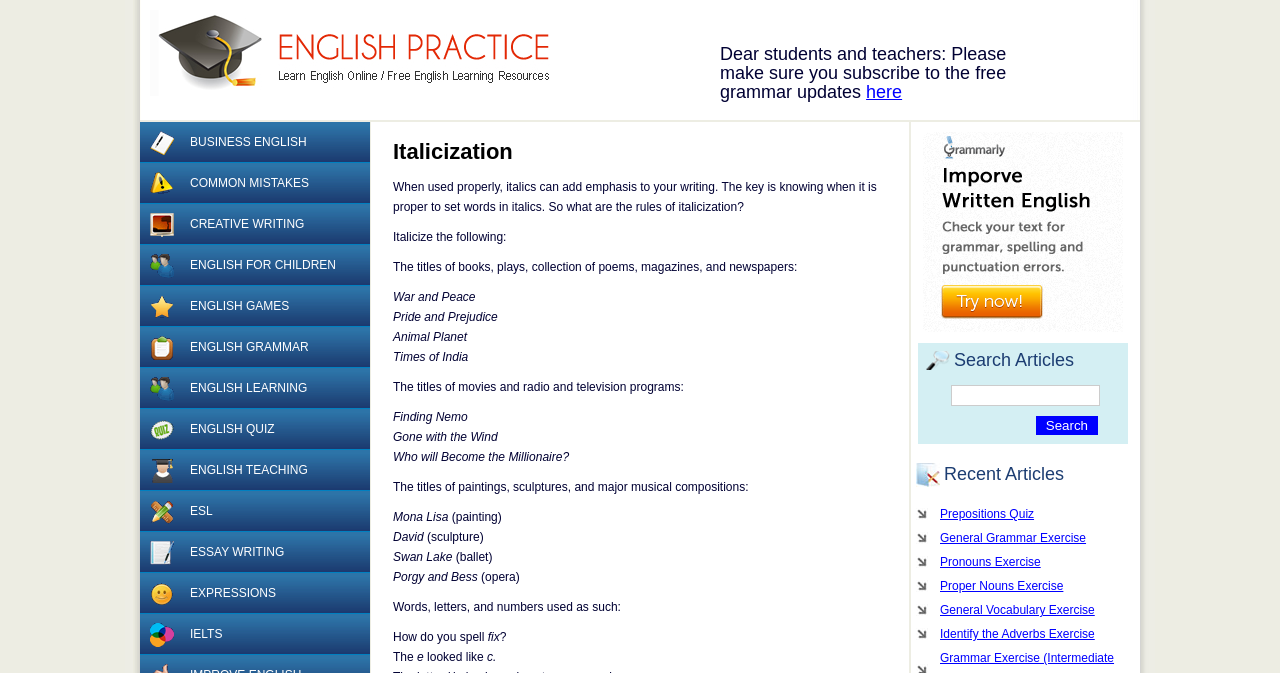Pinpoint the bounding box coordinates of the clickable area necessary to execute the following instruction: "Read the article about Prepositions Quiz". The coordinates should be given as four float numbers between 0 and 1, namely [left, top, right, bottom].

[0.716, 0.746, 0.883, 0.782]